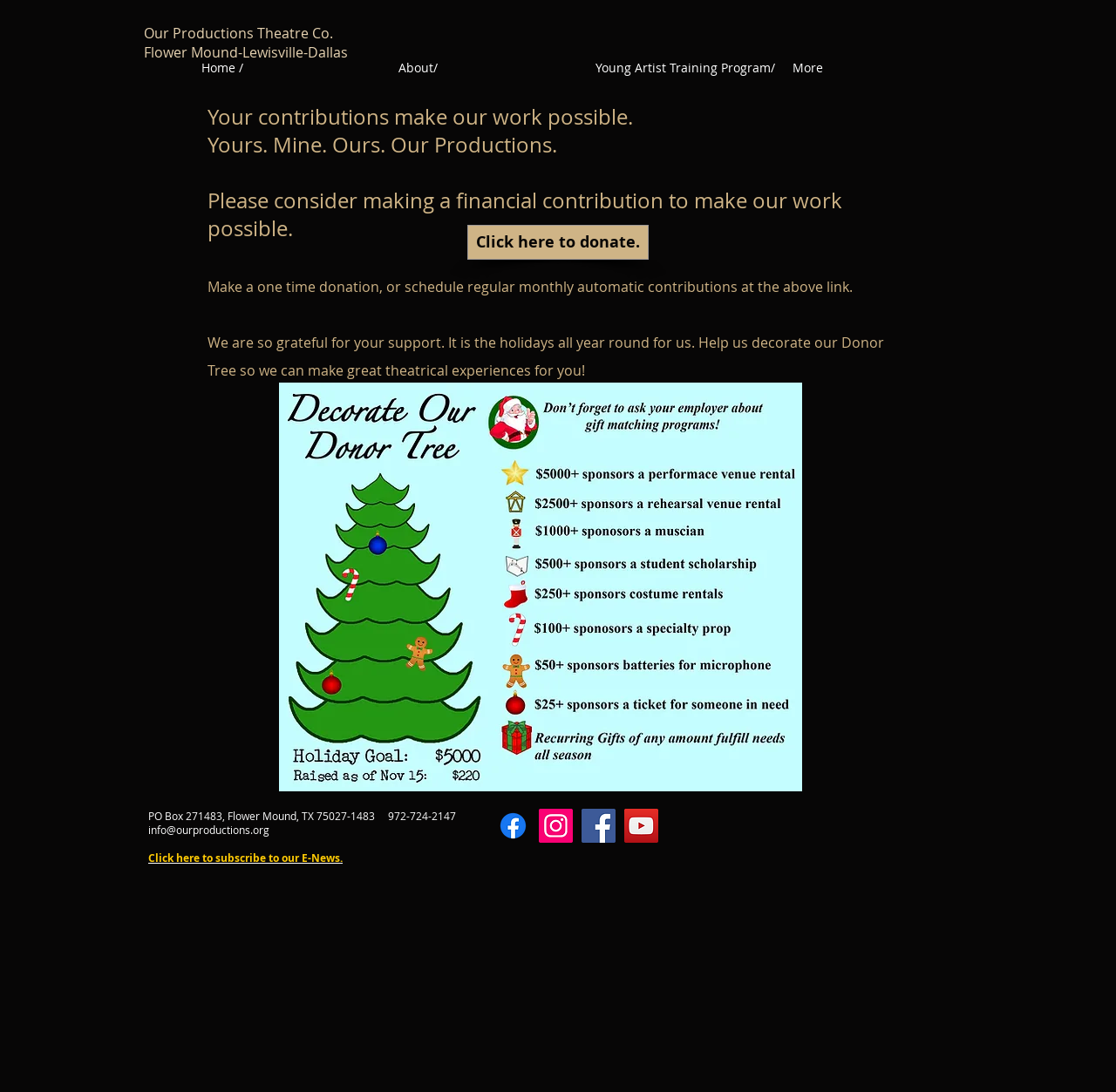Can you look at the image and give a comprehensive answer to the question:
What is the name of the theatre company?

The name of the theatre company can be found in the heading element on the webpage, which is 'Our Productions Theatre Co.'.